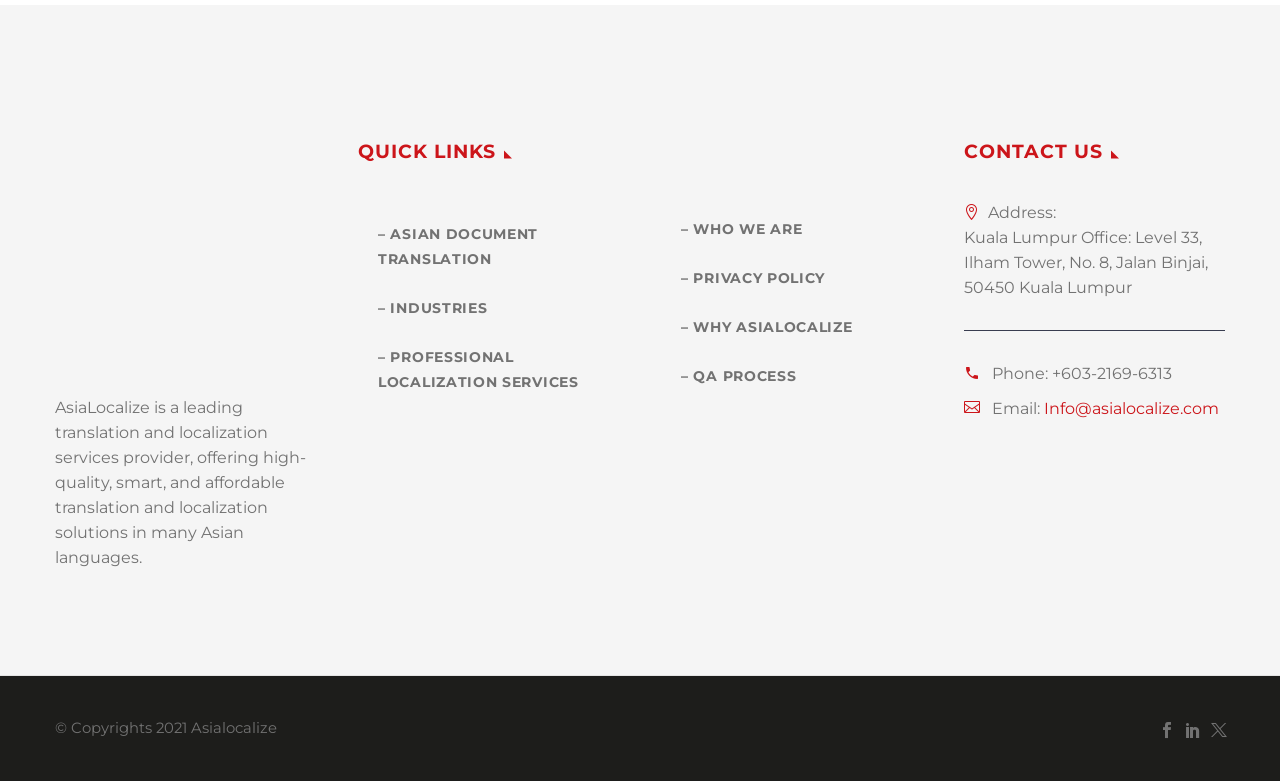Determine the bounding box coordinates of the clickable region to execute the instruction: "Call the Kuala Lumpur office". The coordinates should be four float numbers between 0 and 1, denoted as [left, top, right, bottom].

[0.822, 0.466, 0.916, 0.49]